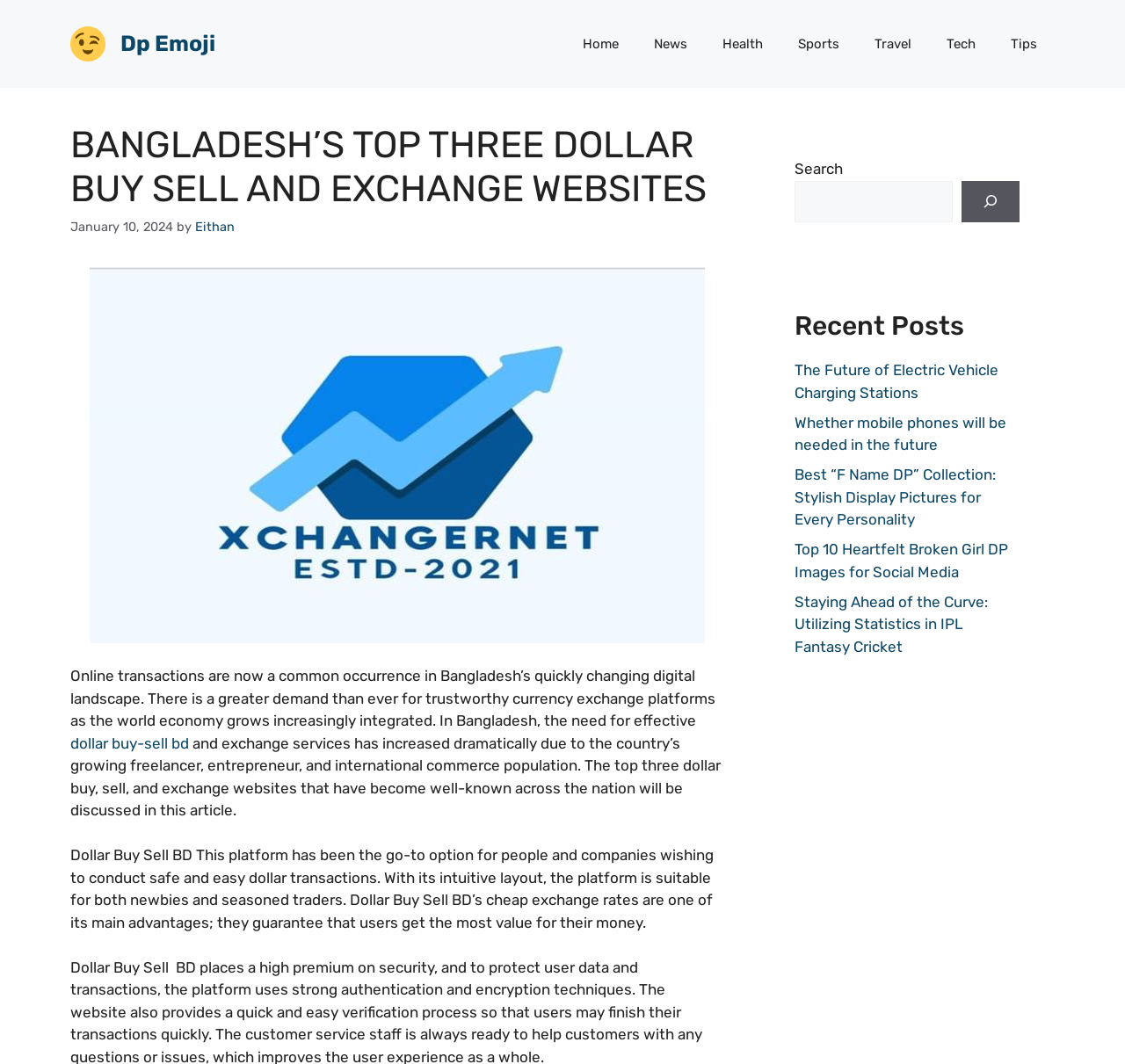From the element description: "alt="Dp Emoji"", extract the bounding box coordinates of the UI element. The coordinates should be expressed as four float numbers between 0 and 1, in the order [left, top, right, bottom].

[0.062, 0.032, 0.094, 0.048]